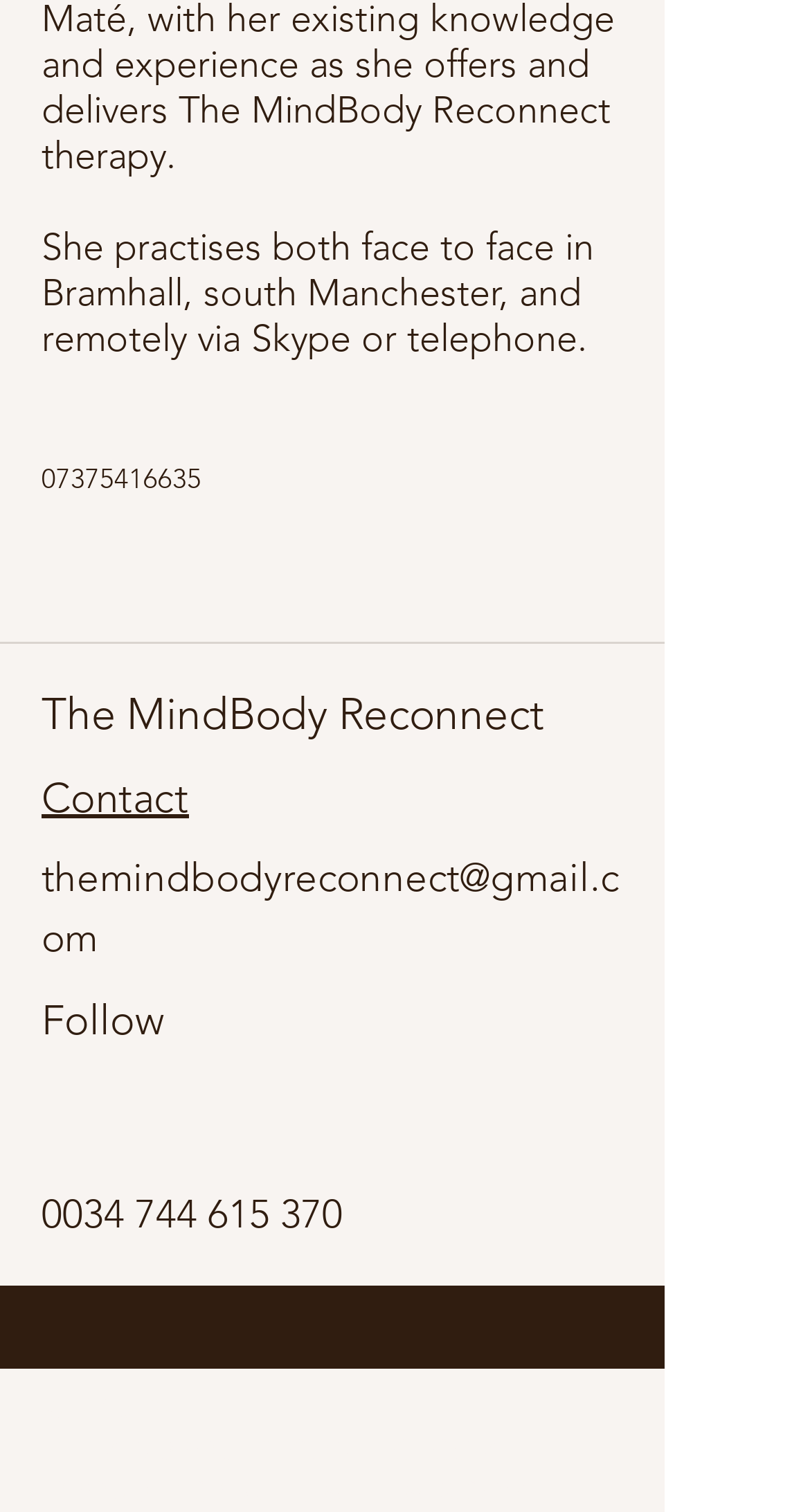What is the therapist's phone number?
Provide a thorough and detailed answer to the question.

The phone number can be found on the webpage as a link, which is '07375416635'. It is located below the text describing the therapist's practice.